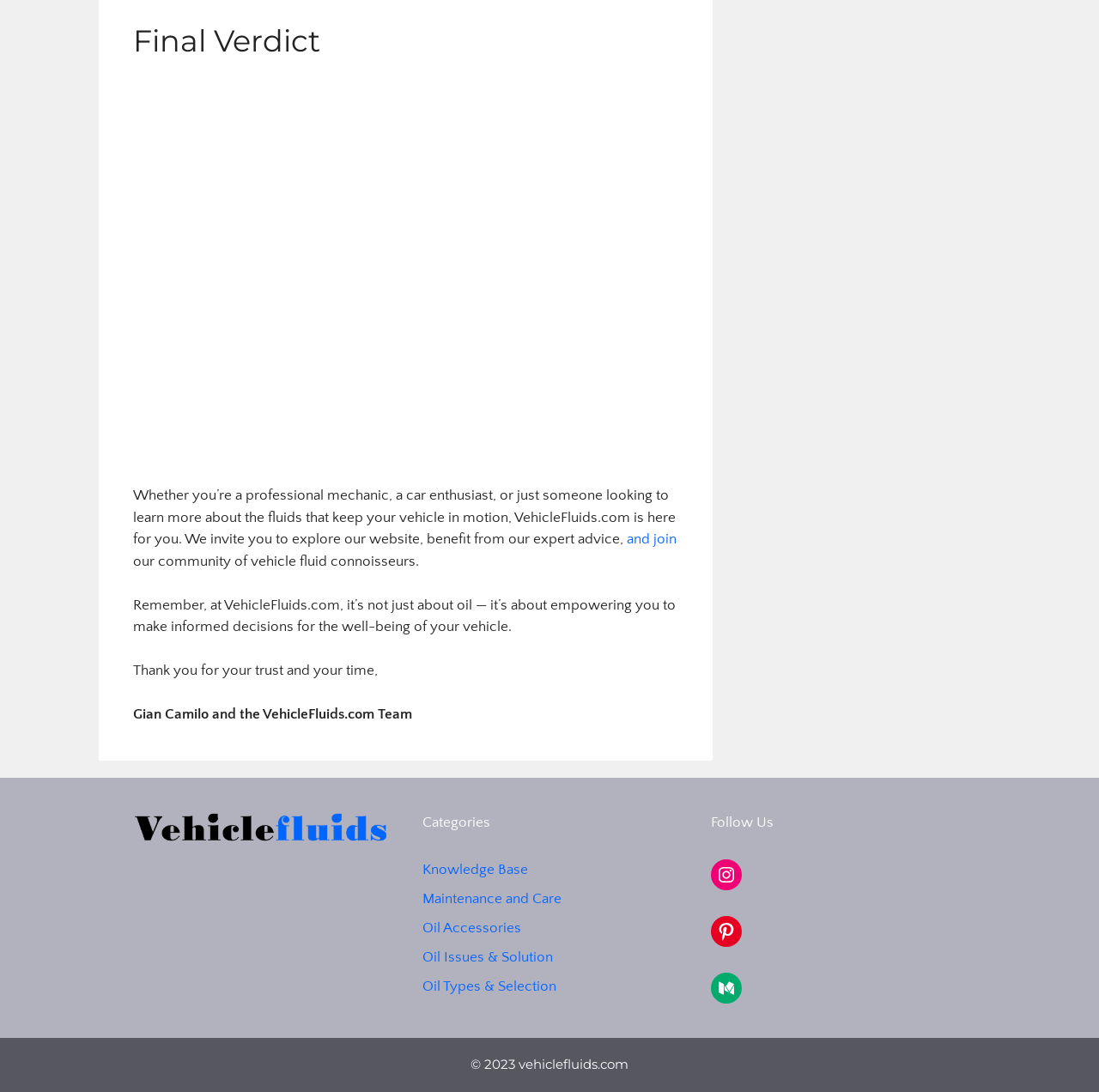Please locate the UI element described by "Medium" and provide its bounding box coordinates.

[0.647, 0.891, 0.675, 0.919]